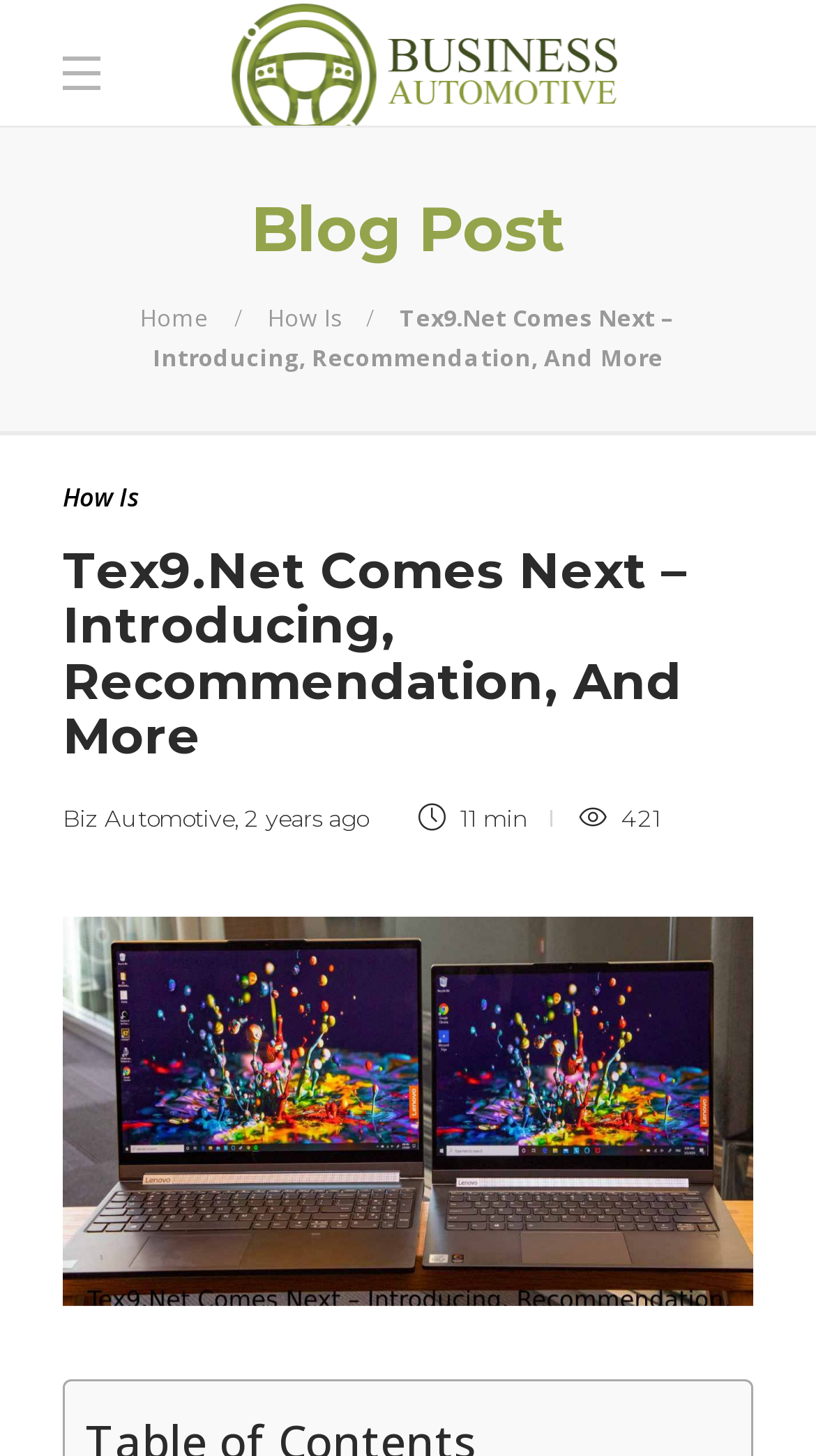Locate the headline of the webpage and generate its content.

Tex9.Net Comes Next – Introducing, Recommendation, And More